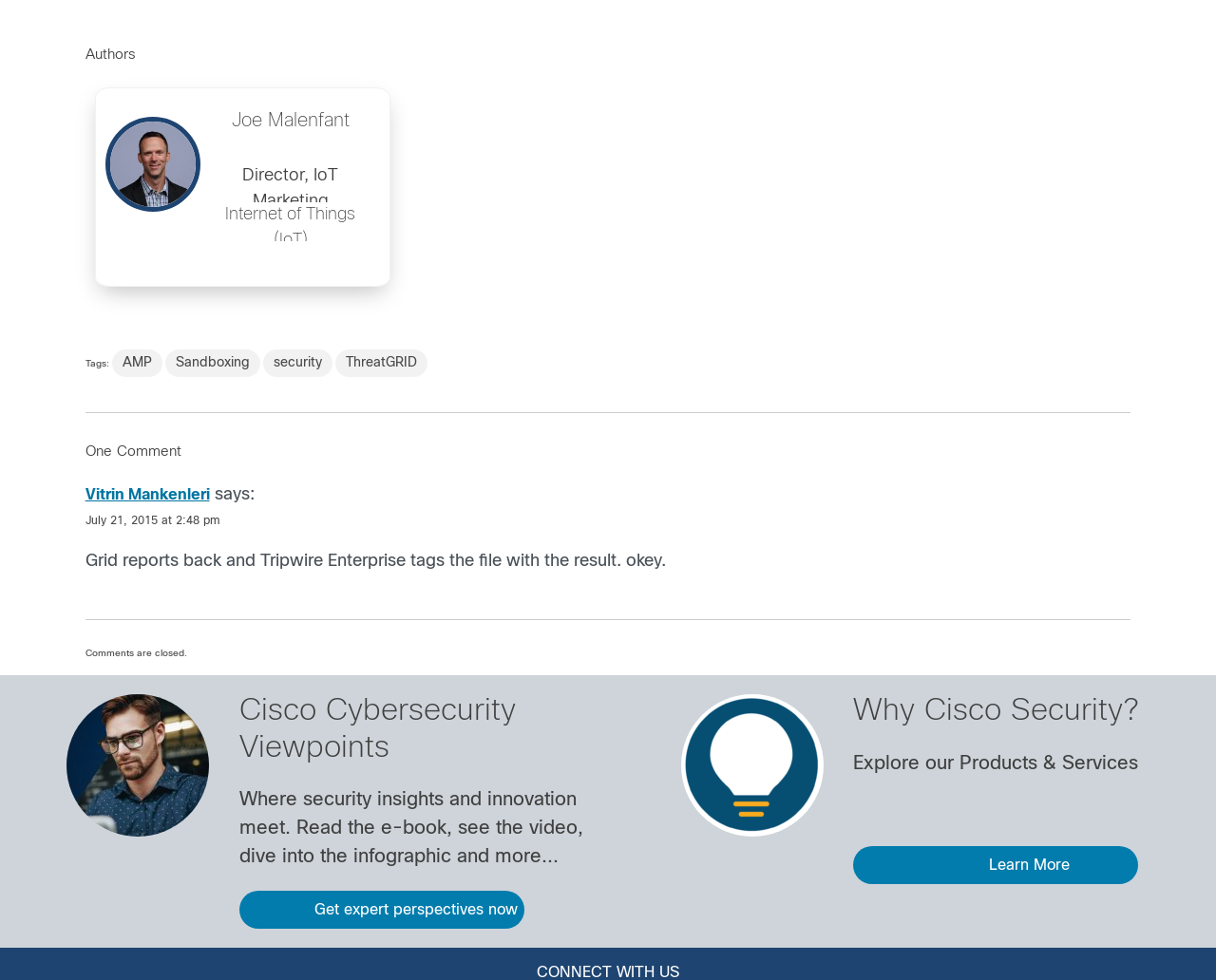What is the author's name?
Provide a concise answer using a single word or phrase based on the image.

Joe Malenfant